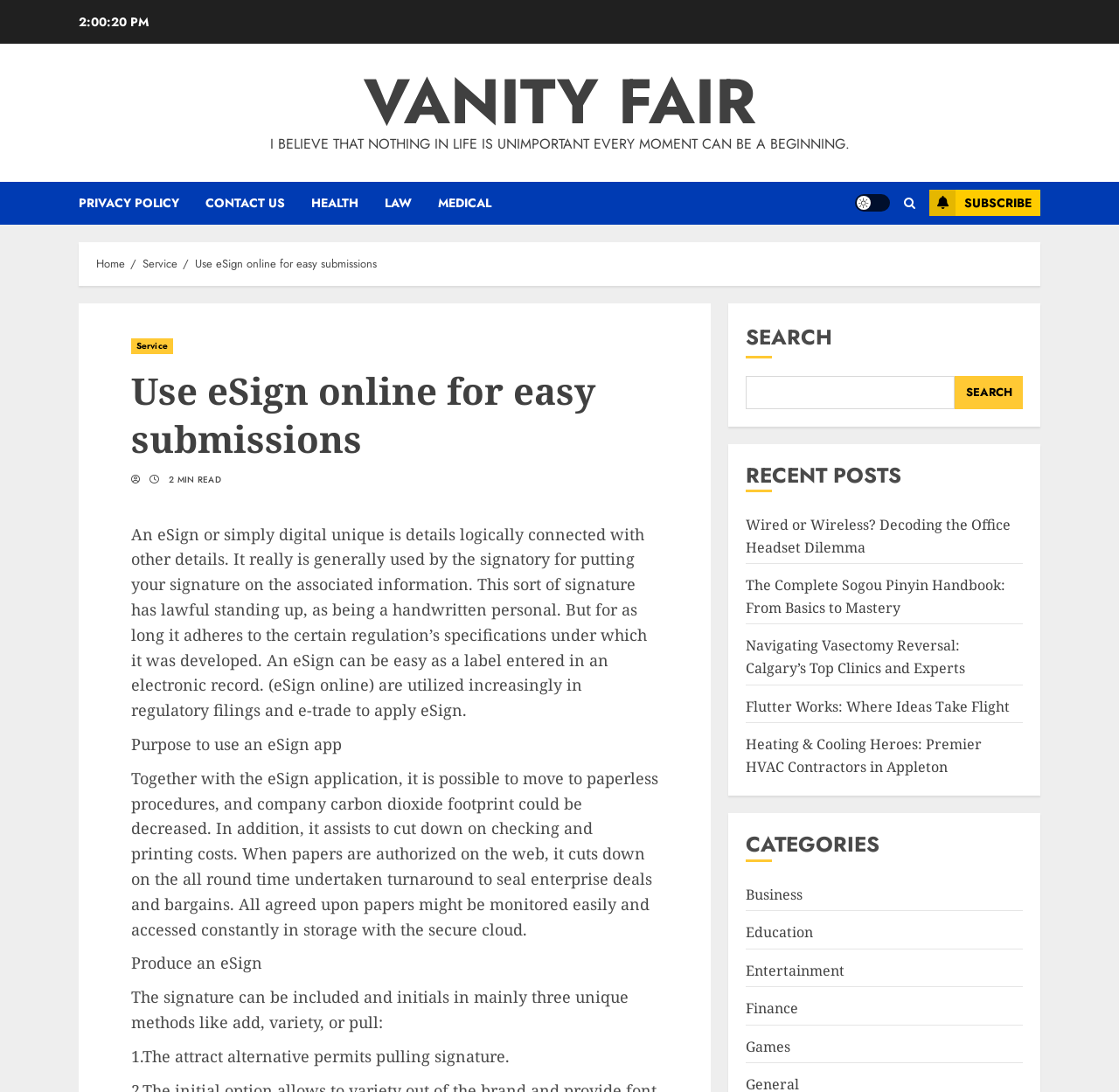Bounding box coordinates are specified in the format (top-left x, top-left y, bottom-right x, bottom-right y). All values are floating point numbers bounded between 0 and 1. Please provide the bounding box coordinate of the region this sentence describes: Web 3.0 Solutions

None